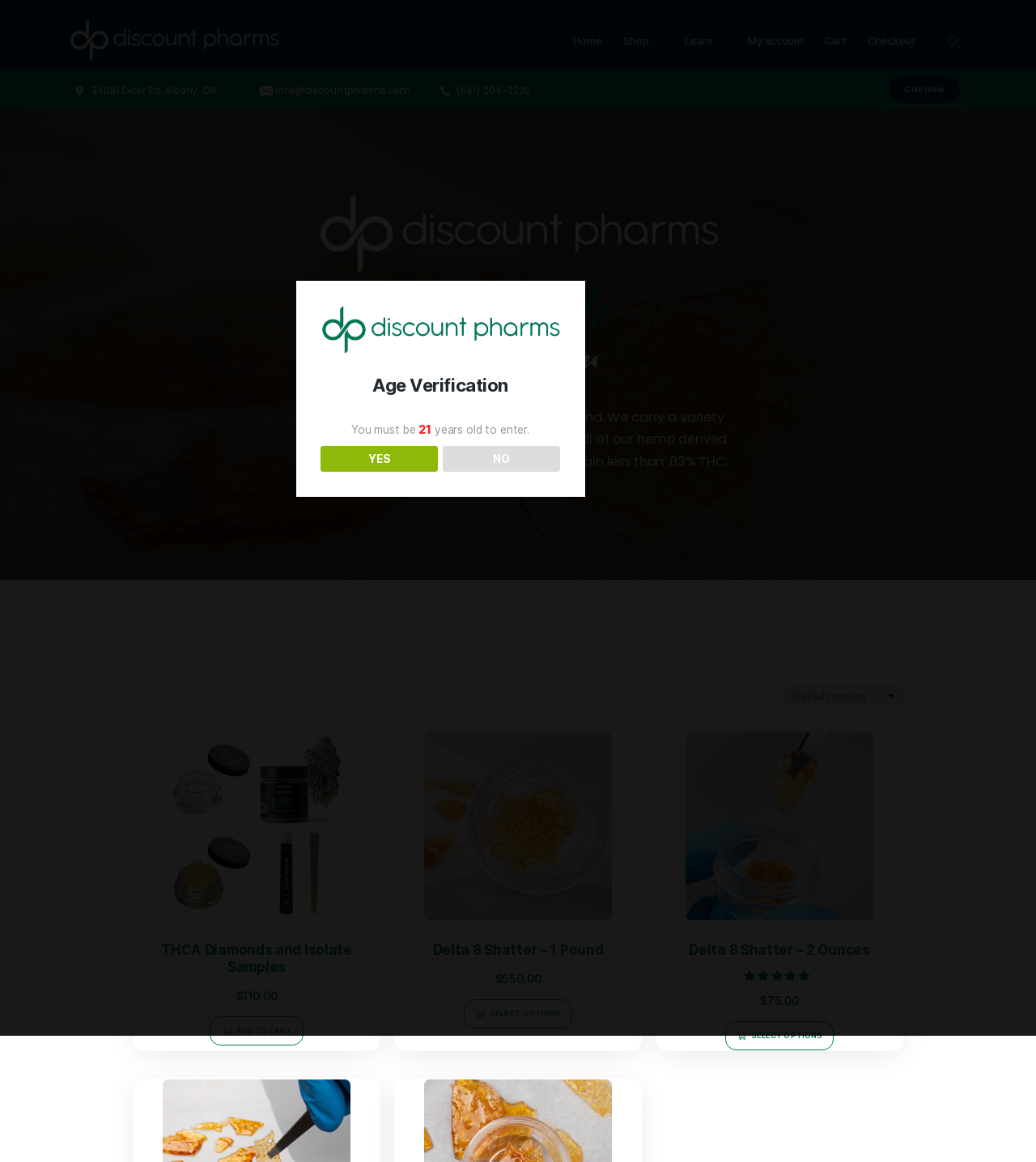Provide a comprehensive caption for the webpage.

The webpage is a wholesale shatter online store, specifically featuring Delta 8 shatter, THC-O shatter, and HHC Shatter products. At the top left, there is a logo of Discount Pharms Wholesale Cannabis, which is also a link. Next to it, there is a navigation menu with links to Home, Shop, Learn, My account, and Cart.

Below the navigation menu, there is a section displaying the company's contact information, including address, email, and phone number. On the right side of this section, there is a large image of Discount Pharms Wholesale Cannabis.

The main content of the page is divided into sections. The first section has a heading "Wholesale Shatter" and a paragraph describing the products and their compliance with the Farm Bill. Below this section, there are three product sections, each featuring an image, a heading, and possibly other details. The products are THCA Diamonds and Isolate Samples, Delta 8 Shatter, and Wholesale Delta 8 Shatter. The Delta 8 Shatter section also has a rating image with a 5-star rating.

At the bottom of the page, there is an age verification section, which includes a heading, a message asking the user to confirm their age, and two buttons, "YES" and "NO".